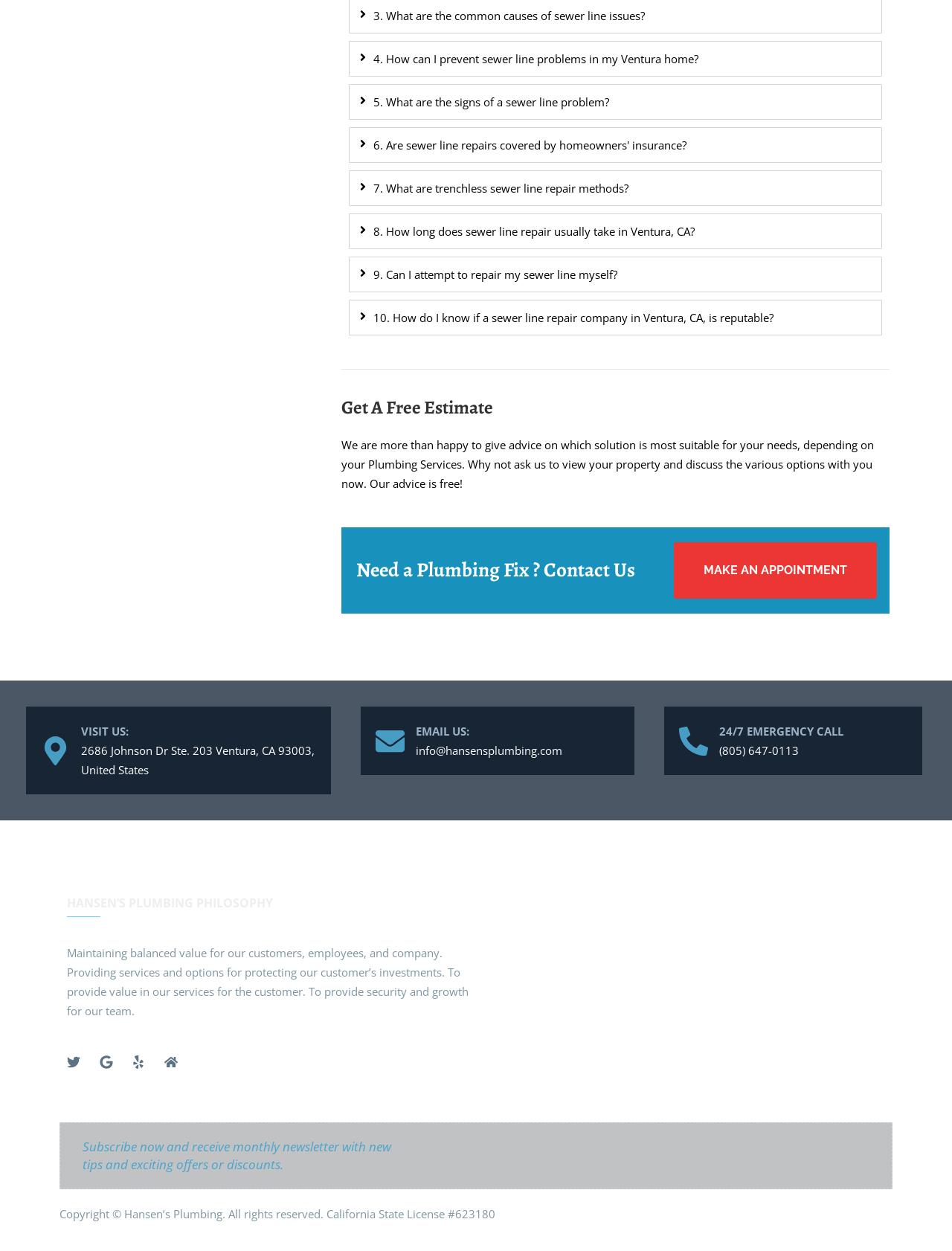Please specify the bounding box coordinates of the clickable section necessary to execute the following command: "Visit the location".

[0.043, 0.588, 0.073, 0.612]